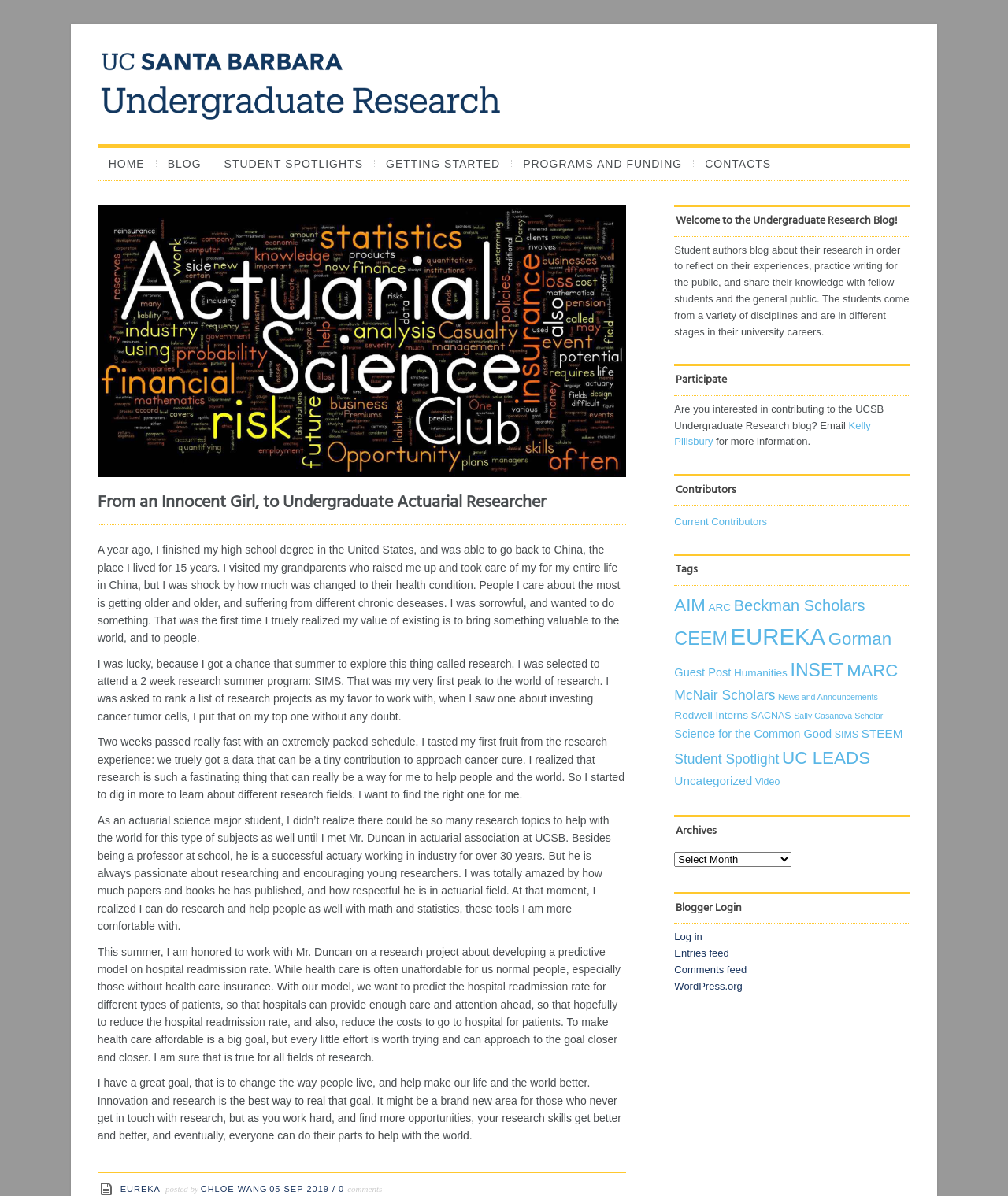Determine the bounding box coordinates of the clickable element necessary to fulfill the instruction: "Contact the blogger". Provide the coordinates as four float numbers within the 0 to 1 range, i.e., [left, top, right, bottom].

[0.688, 0.134, 0.776, 0.141]